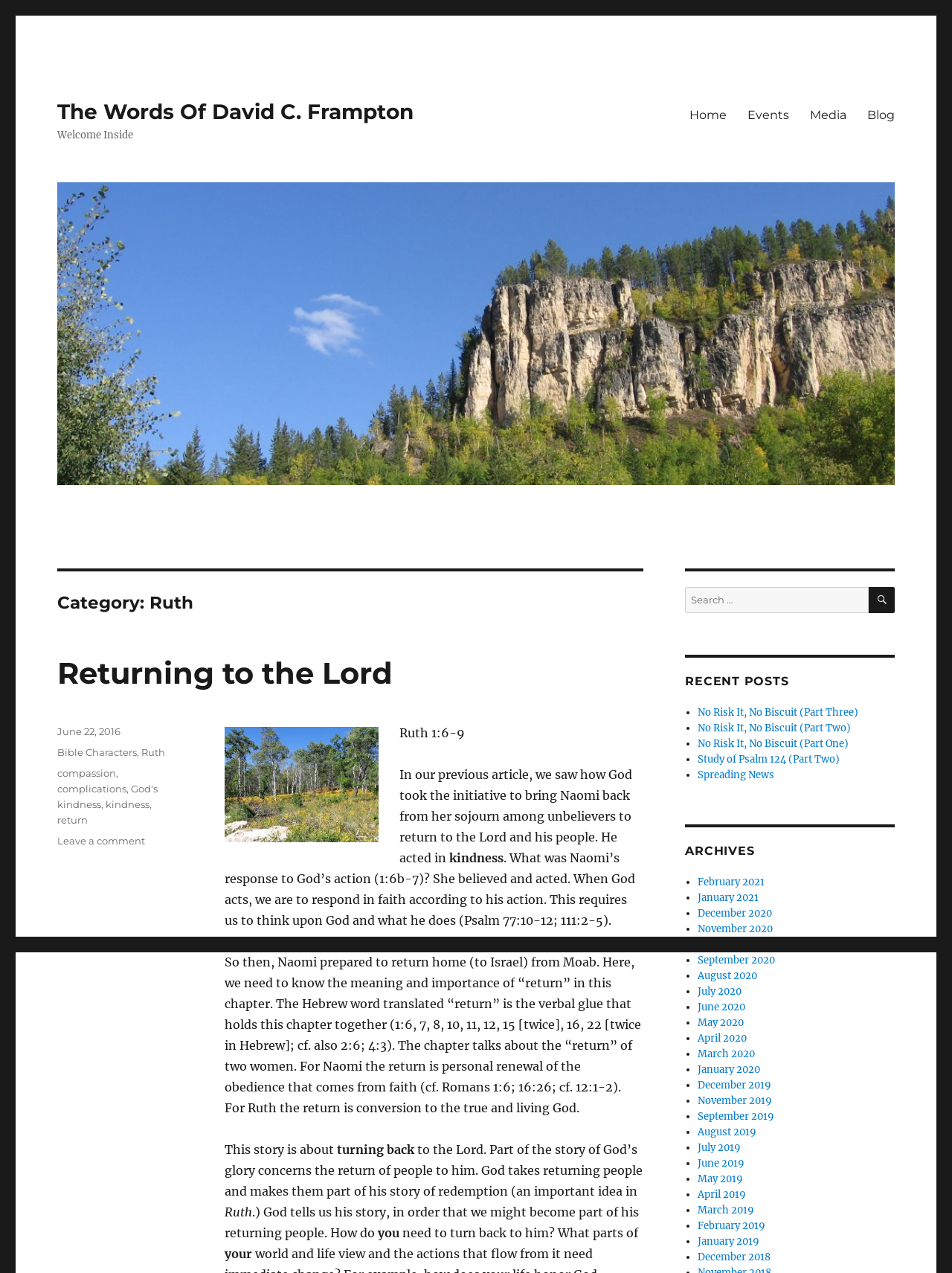How many links are there in the primary menu?
Carefully analyze the image and provide a detailed answer to the question.

The primary menu is located at the top right of the webpage and contains links to 'Home', 'Events', 'Media', and 'Blog', therefore there are 4 links in the primary menu.